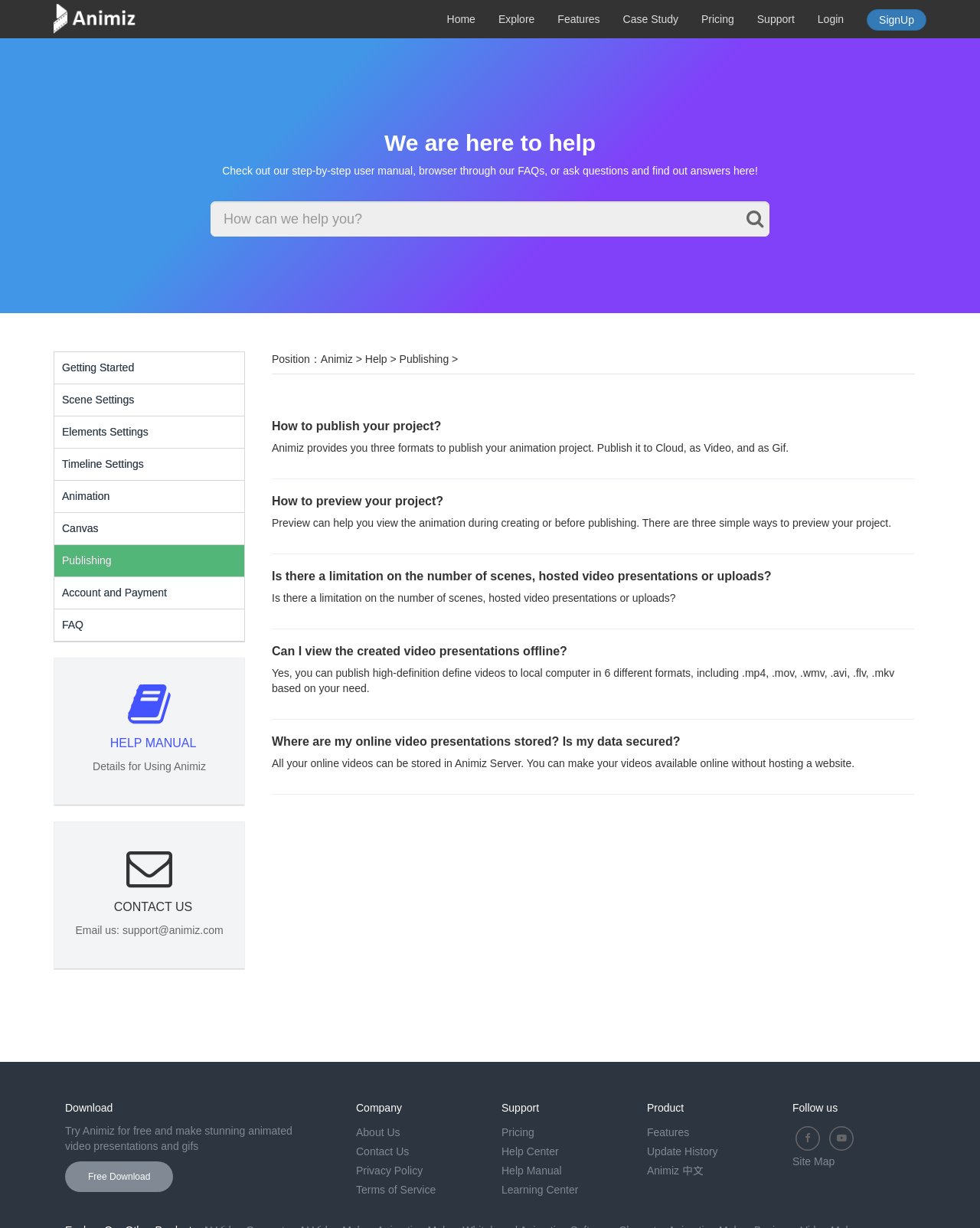Please specify the bounding box coordinates for the clickable region that will help you carry out the instruction: "Click on the 'HELP MANUAL' link".

[0.055, 0.536, 0.249, 0.656]